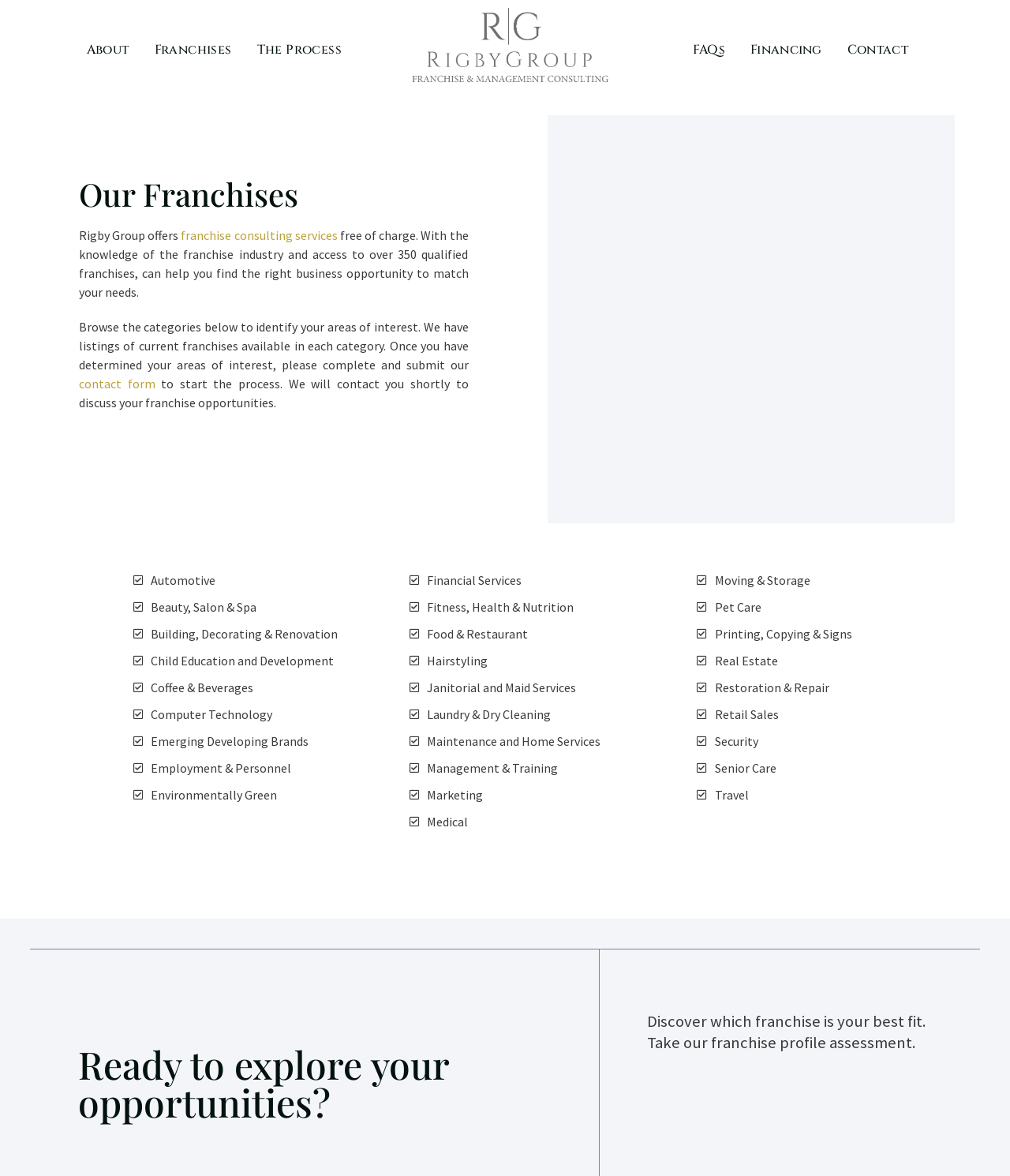How many qualified franchises do Rigby Group's consultants have access to?
Answer the question in as much detail as possible.

According to the webpage, Rigby Group's consultants have access to over 350 qualified franchises, which enables them to help individuals find the right business opportunity.